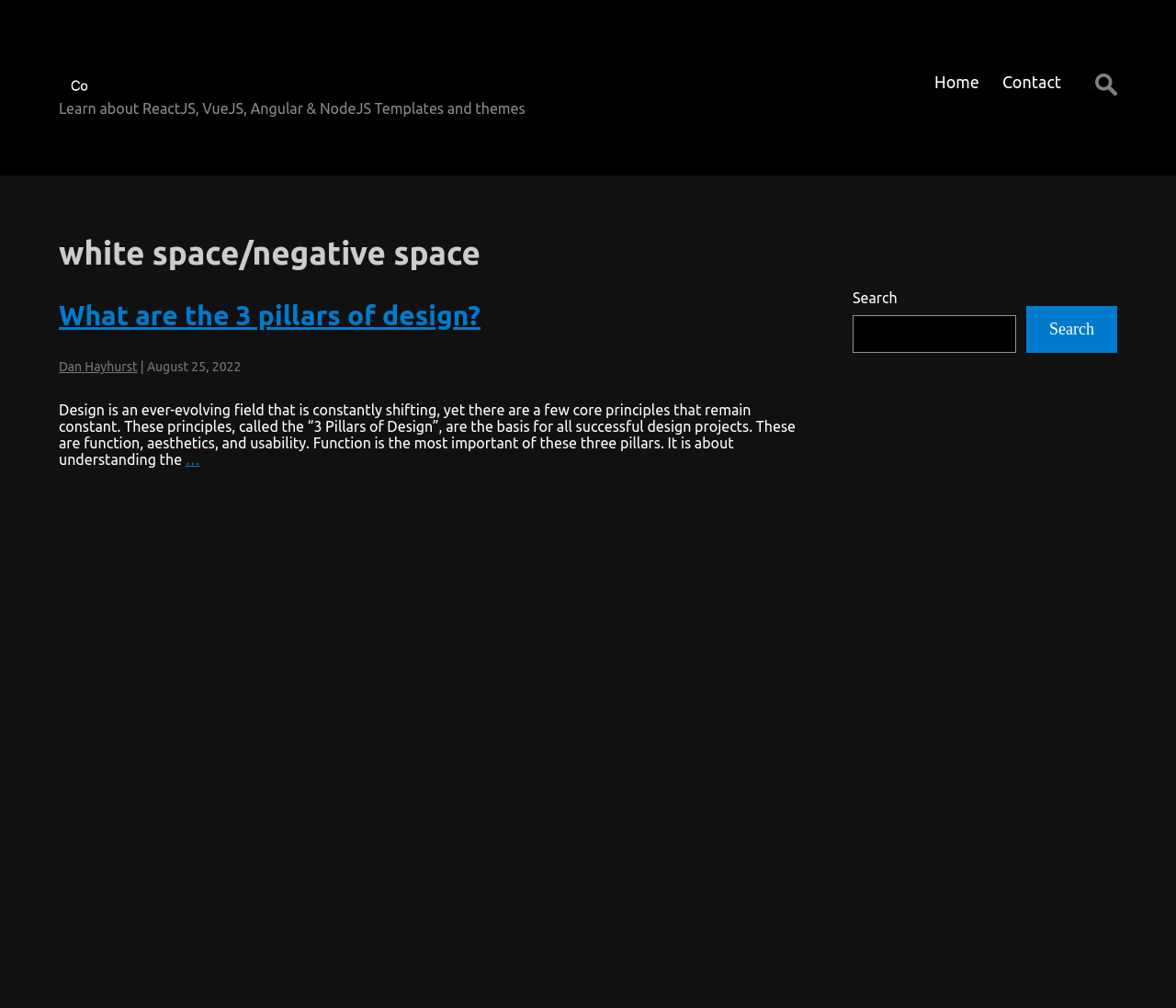Locate the bounding box coordinates of the item that should be clicked to fulfill the instruction: "Go to the home page".

[0.795, 0.067, 0.833, 0.106]